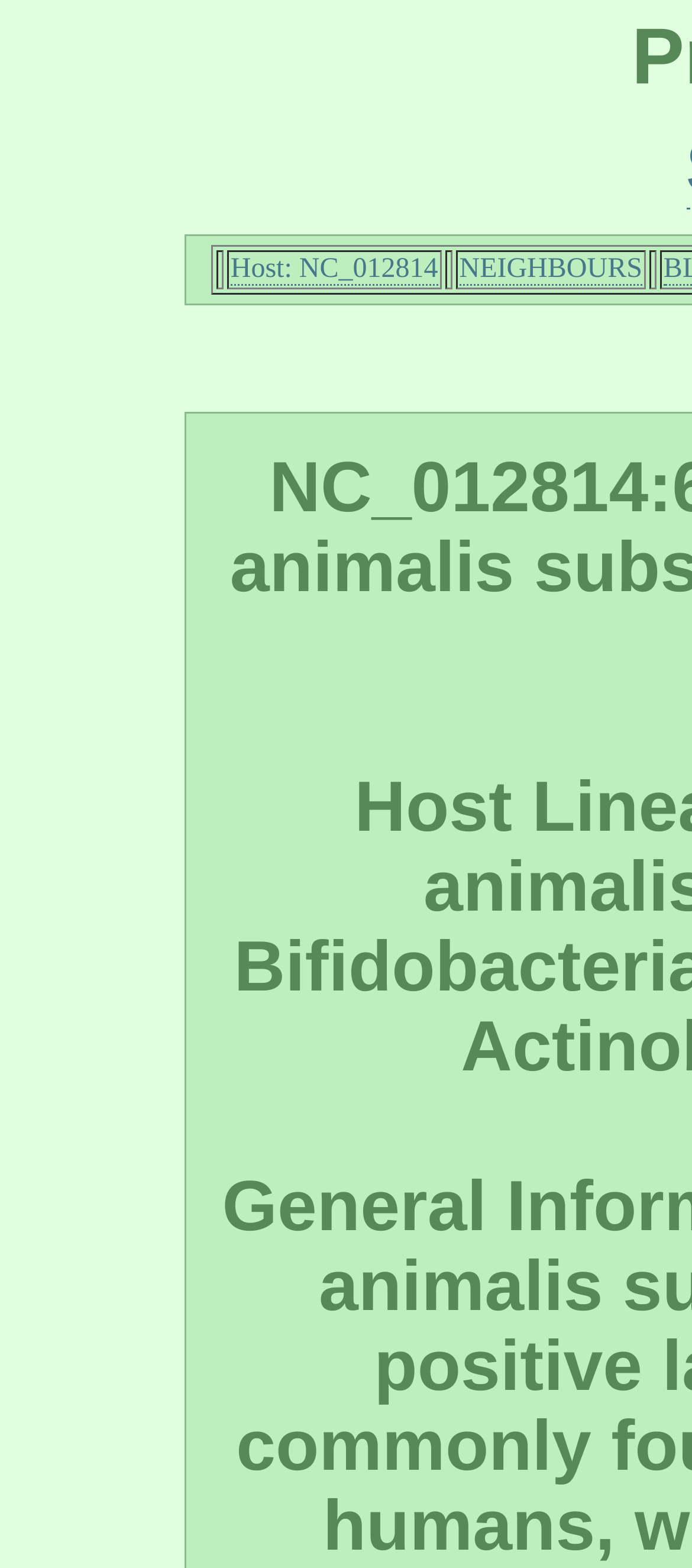How many columns are in the grid?
Please use the visual content to give a single word or phrase answer.

3